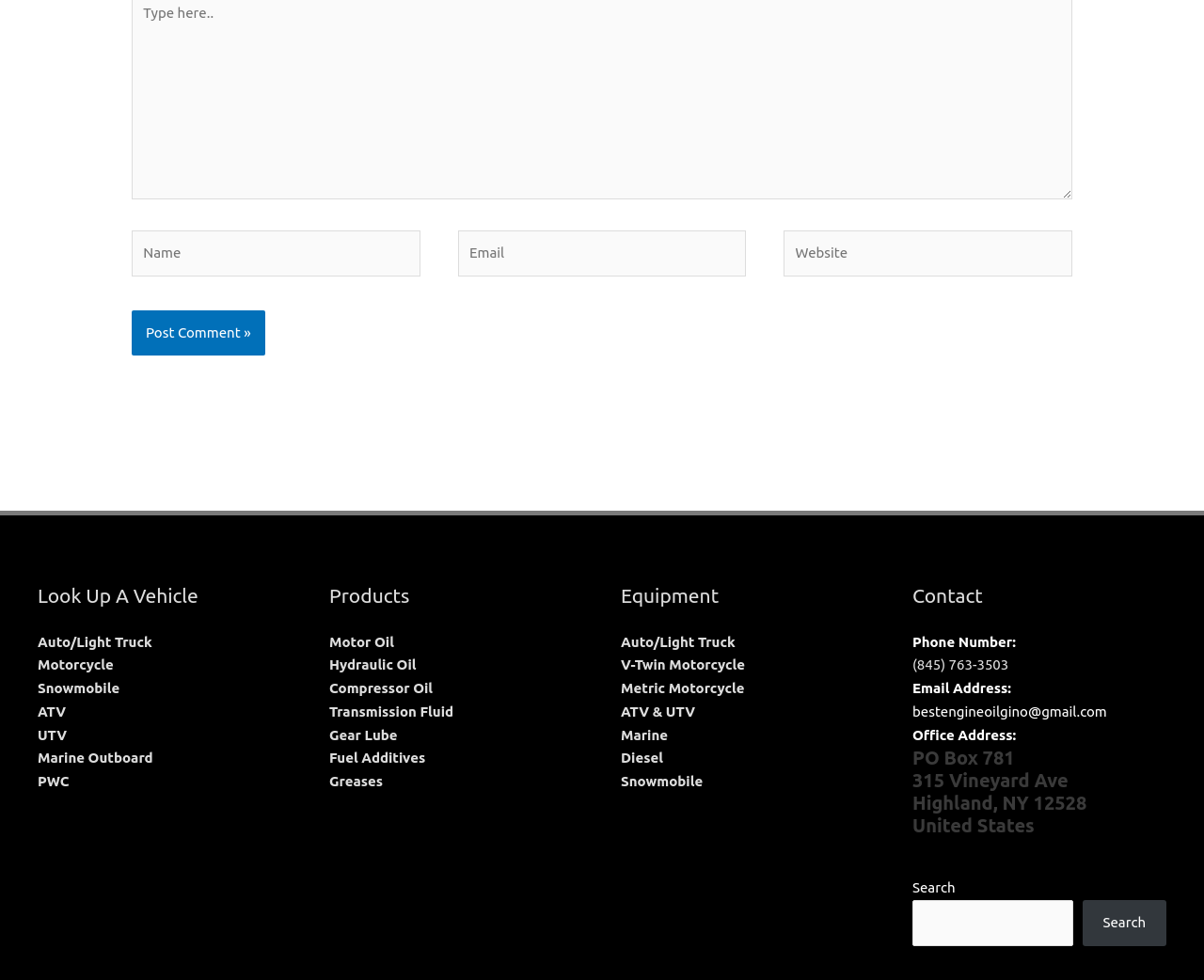Find the coordinates for the bounding box of the element with this description: "Metric Motorcycle".

[0.516, 0.694, 0.618, 0.71]